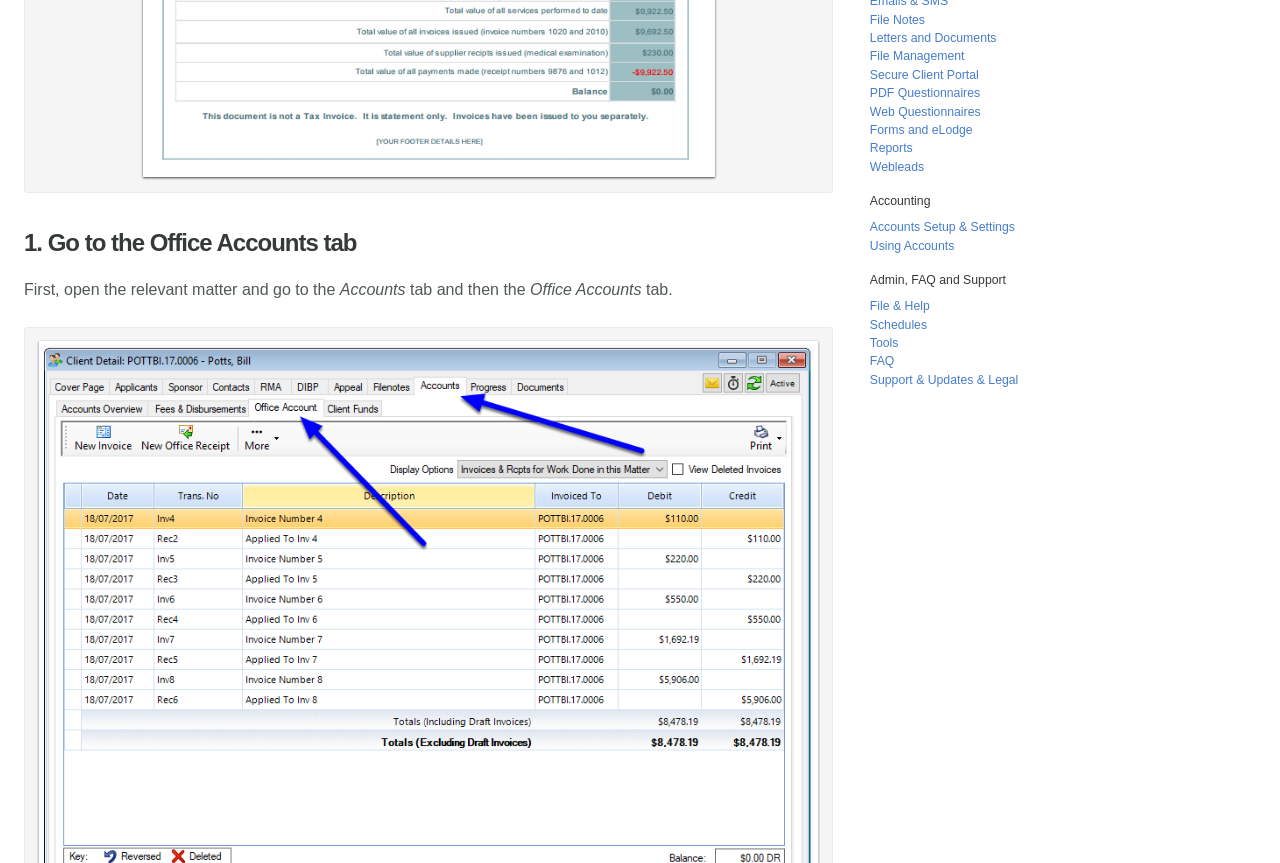Locate the bounding box coordinates of the element to click to perform the following action: 'go to the HOME page'. The coordinates should be given as four float values between 0 and 1, in the form of [left, top, right, bottom].

None